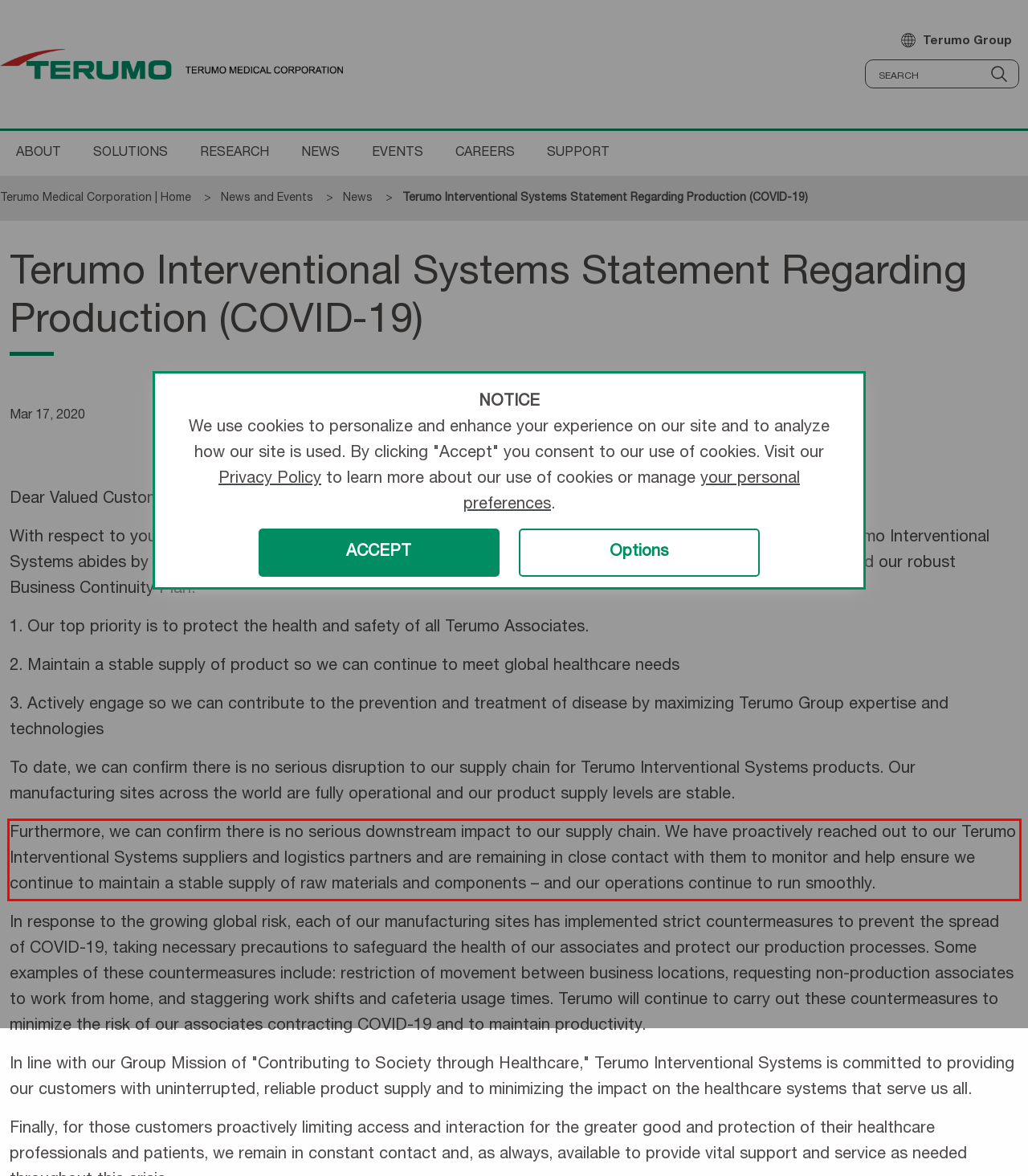There is a UI element on the webpage screenshot marked by a red bounding box. Extract and generate the text content from within this red box.

Furthermore, we can confirm there is no serious downstream impact to our supply chain. We have proactively reached out to our Terumo Interventional Systems suppliers and logistics partners and are remaining in close contact with them to monitor and help ensure we continue to maintain a stable supply of raw materials and components – and our operations continue to run smoothly.